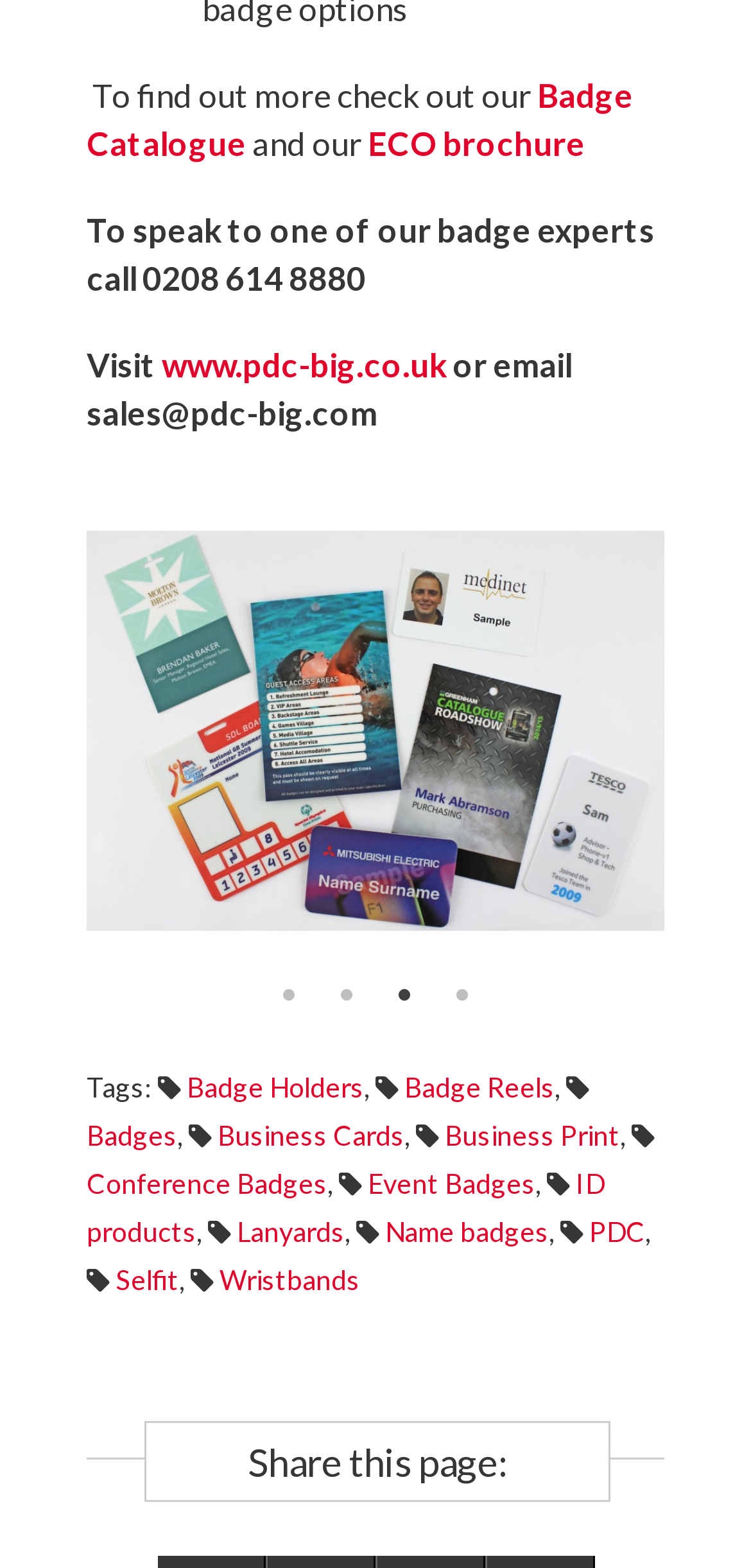Locate the UI element described by Badge Catalogue in the provided webpage screenshot. Return the bounding box coordinates in the format (top-left x, top-left y, bottom-right x, bottom-right y), ensuring all values are between 0 and 1.

[0.115, 0.048, 0.844, 0.104]